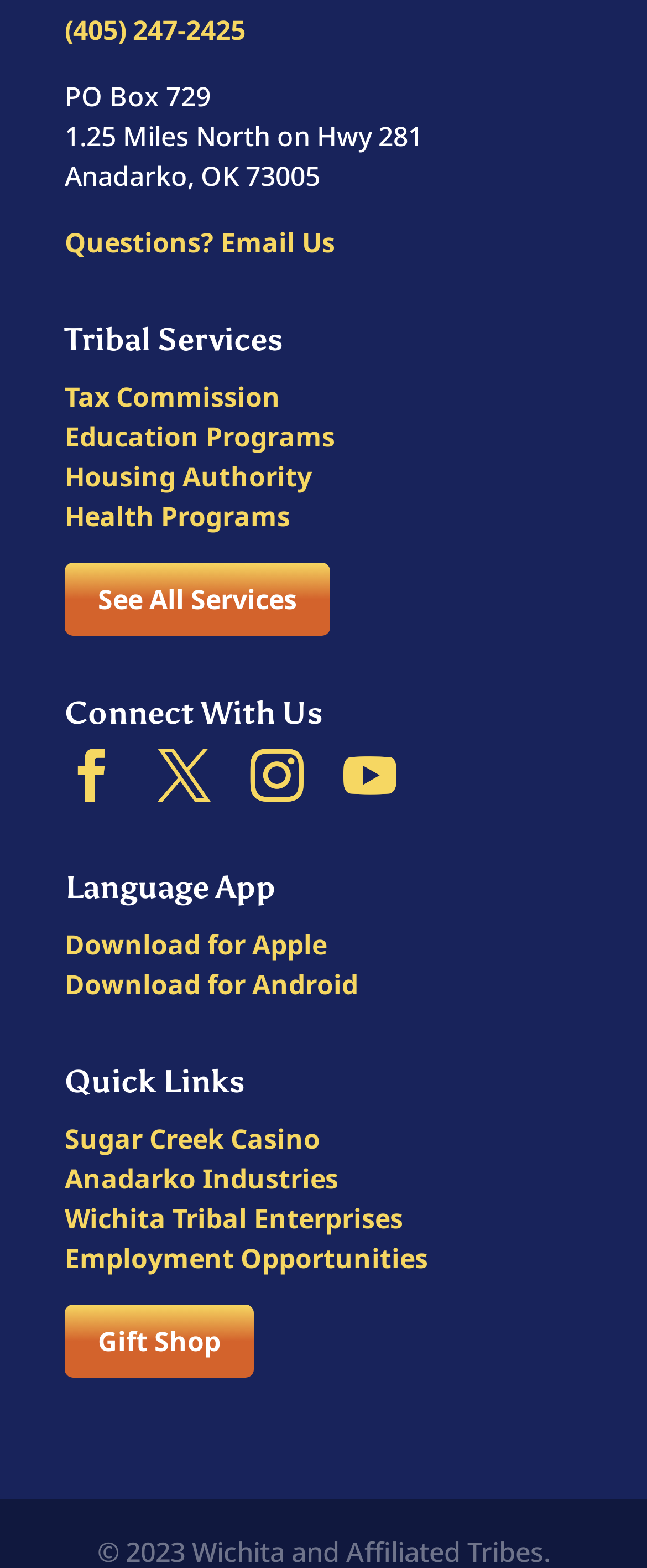Determine the bounding box coordinates for the UI element matching this description: "Tax Commission".

[0.1, 0.241, 0.433, 0.264]